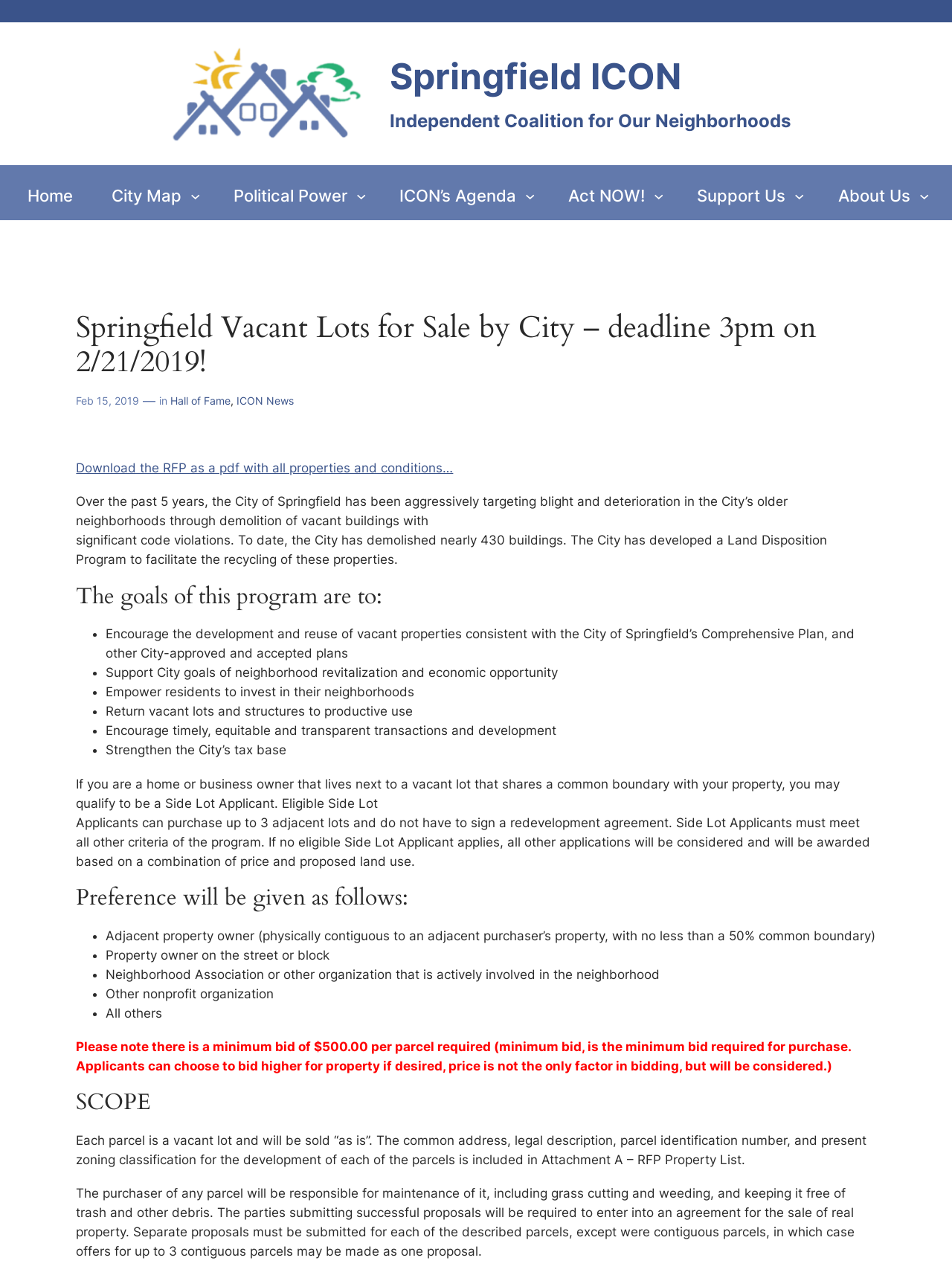Find the bounding box coordinates of the UI element according to this description: "Feb 15, 2019".

[0.08, 0.308, 0.146, 0.318]